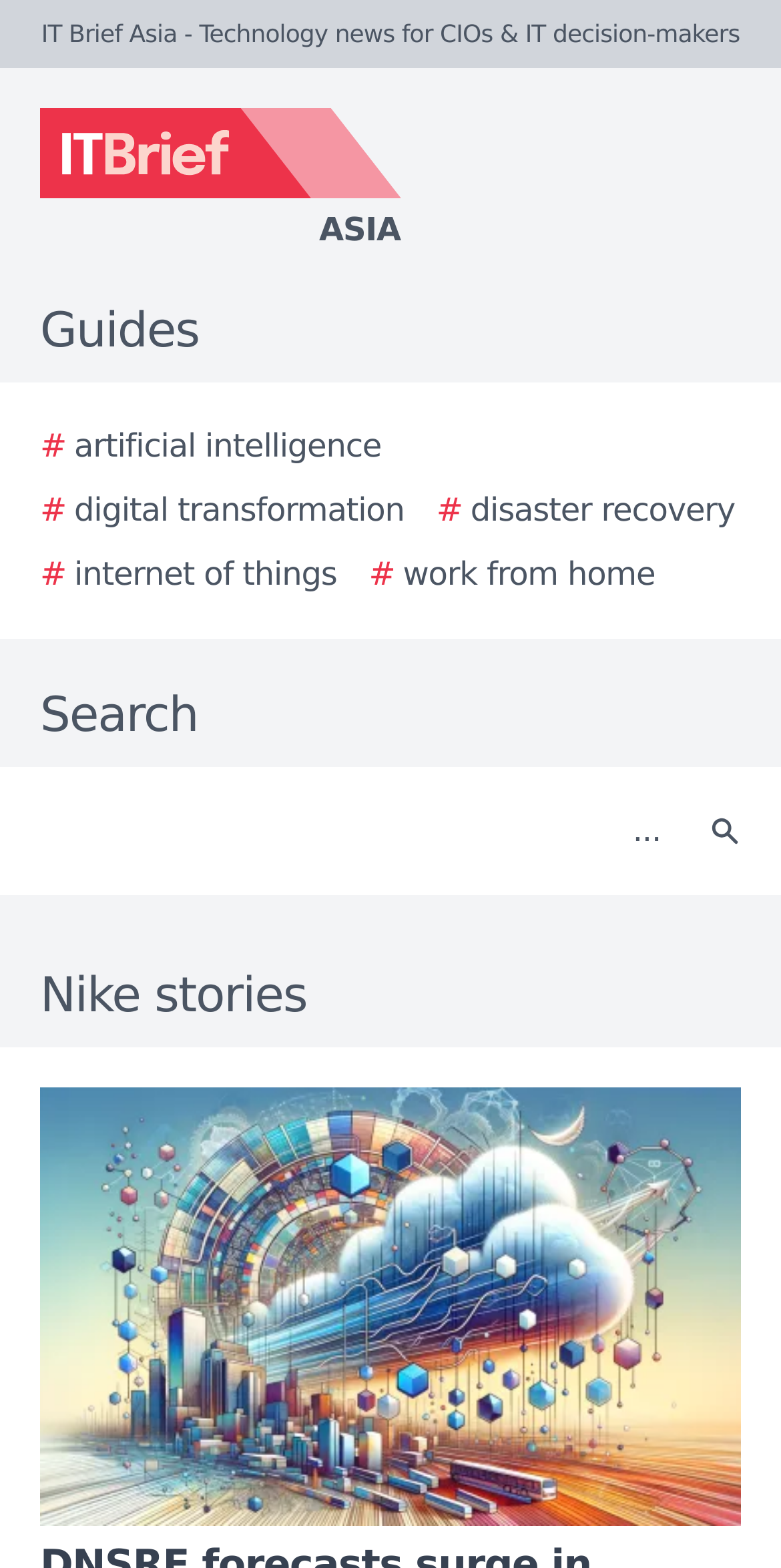Can you specify the bounding box coordinates for the region that should be clicked to fulfill this instruction: "Search for artificial intelligence".

[0.051, 0.269, 0.488, 0.3]